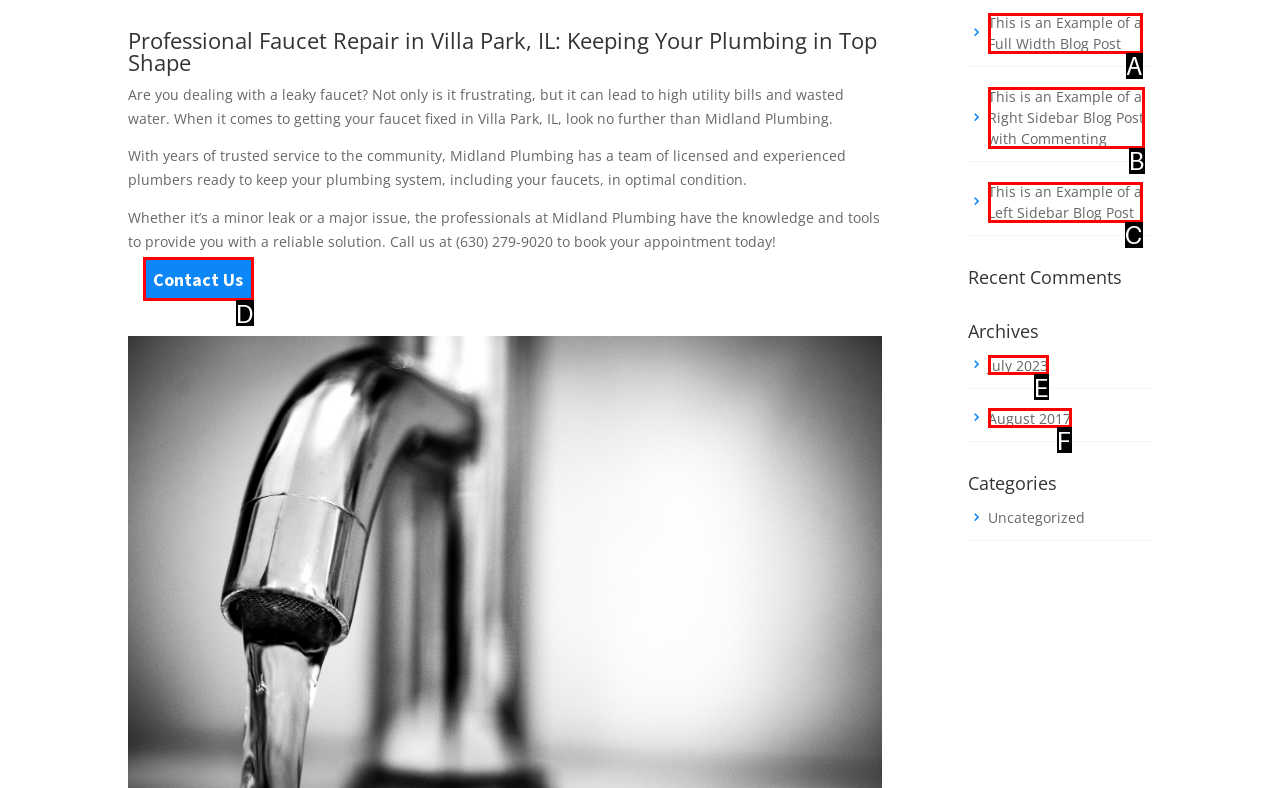From the given choices, determine which HTML element aligns with the description: July 2023 Respond with the letter of the appropriate option.

E